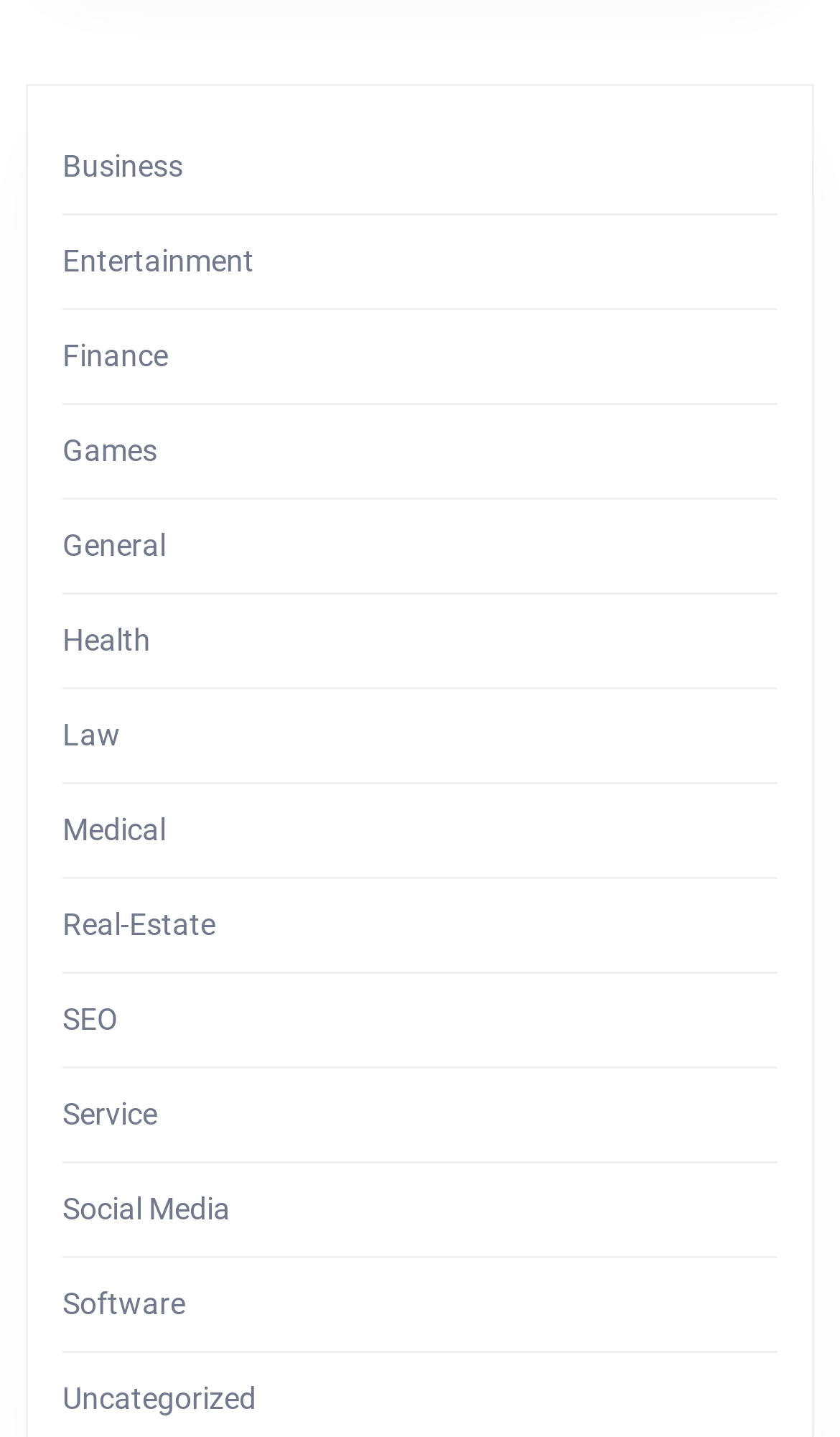Please identify the bounding box coordinates for the region that you need to click to follow this instruction: "Go to Games".

[0.074, 0.302, 0.187, 0.326]